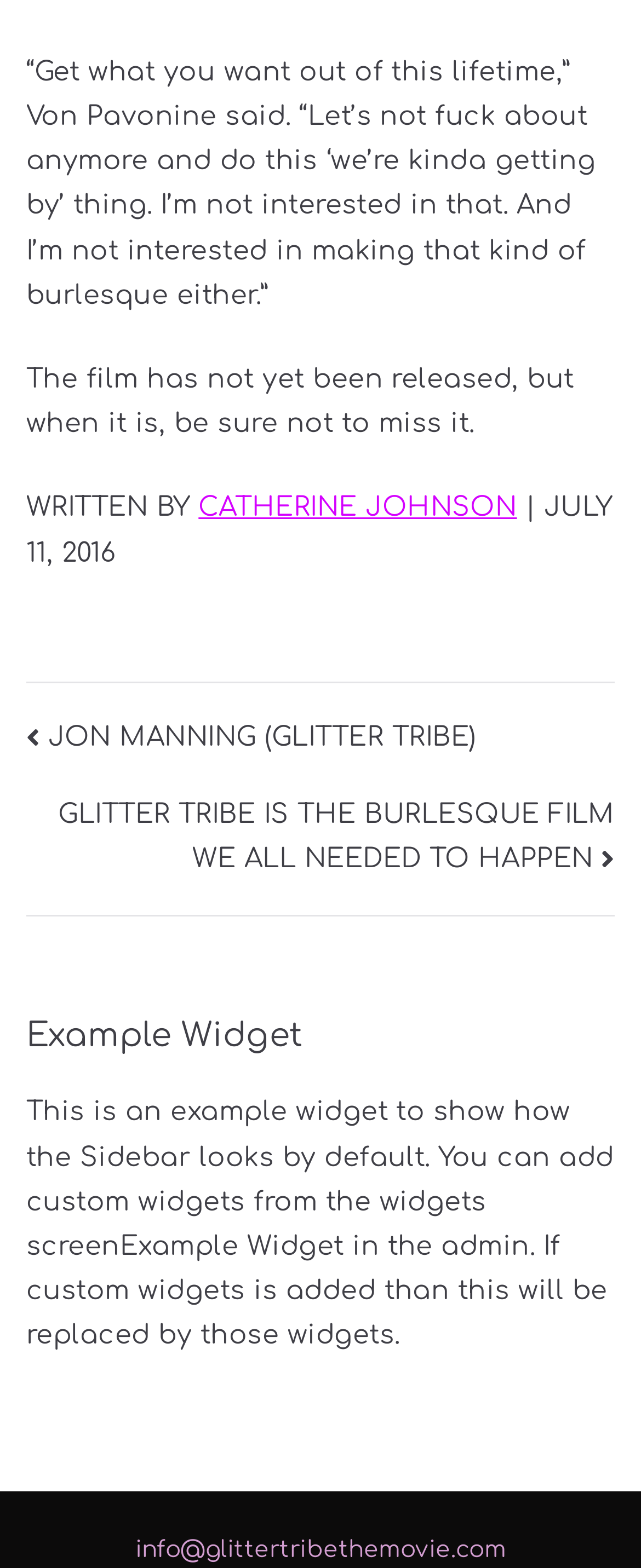Use a single word or phrase to answer the question: 
What is the name of the burlesque film mentioned?

GLITTER TRIBE